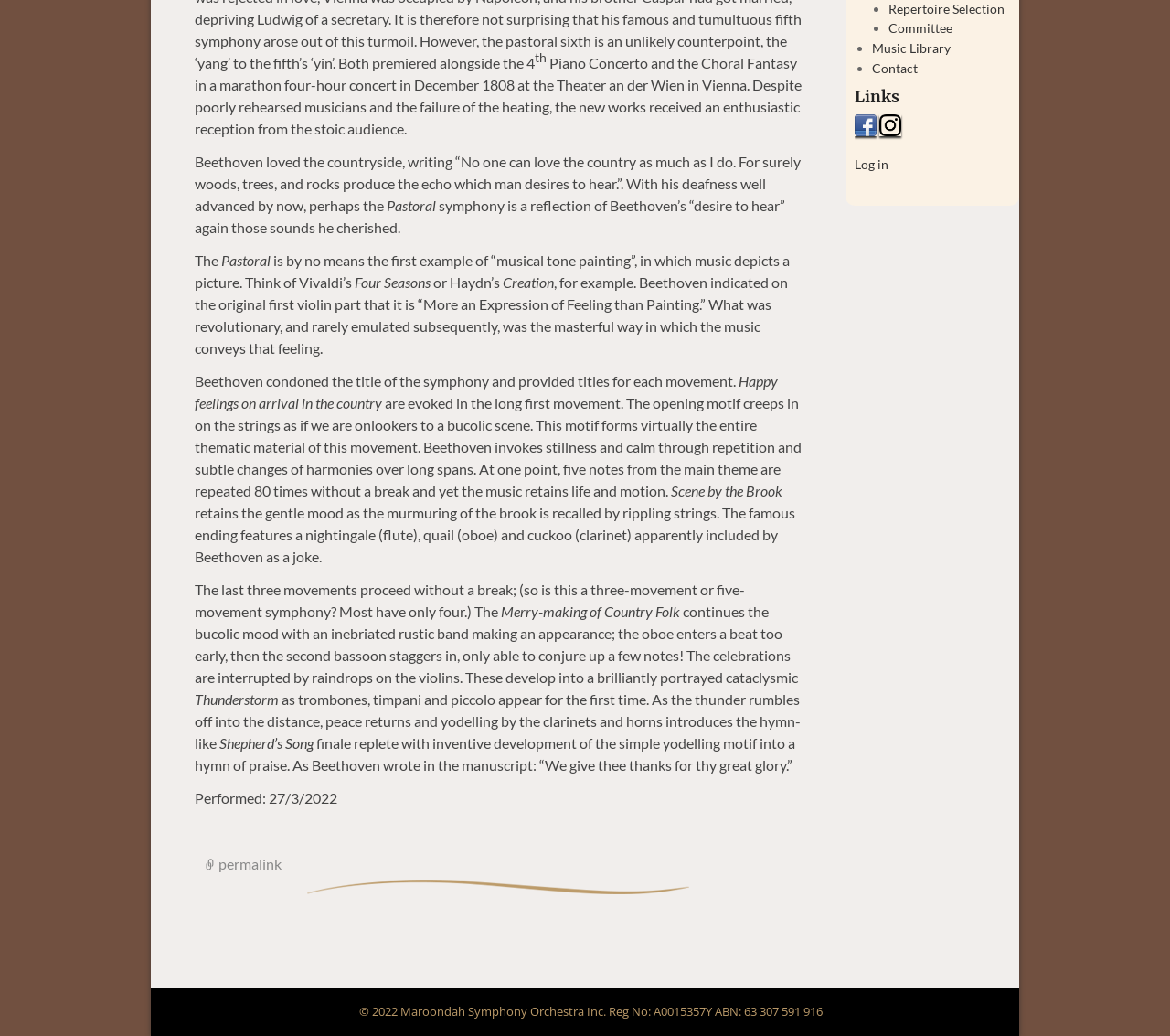Return the bounding box coordinates of the UI element that corresponds to this description: "permalink". The coordinates must be given as four float numbers in the range of 0 and 1, [left, top, right, bottom].

[0.187, 0.825, 0.241, 0.842]